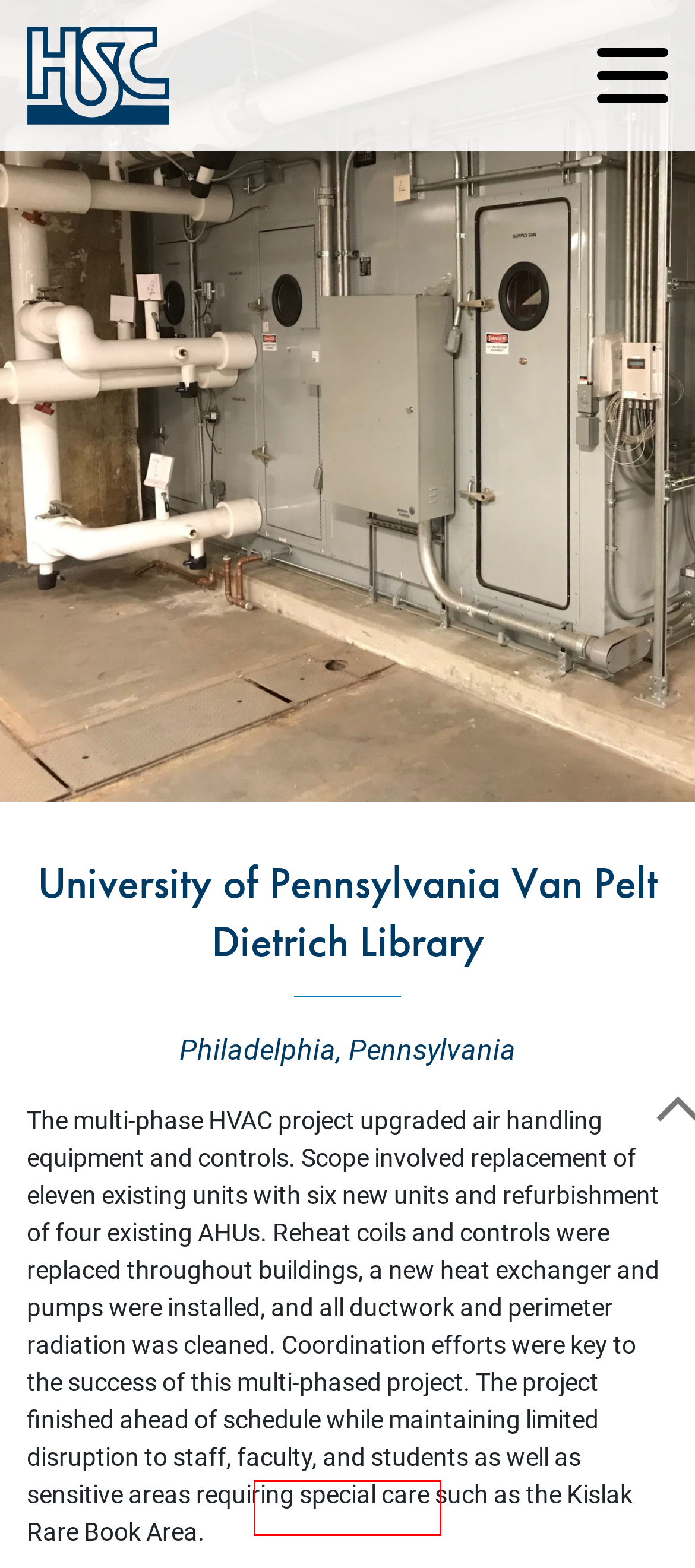Look at the screenshot of a webpage where a red bounding box surrounds a UI element. Your task is to select the best-matching webpage description for the new webpage after you click the element within the bounding box. The available options are:
A. Our Projects - HSC.com
B. Corporate - HSC.com
C. Bryn Mawr College Park Science Center - HSC.com
D. HSC Builds Safely - HSC.com
E. Higher Education - HSC.com
F. Museum & Historic - HSC.com
G. Energy & Infrastructure - HSC.com
H. Our Services - HSC.com

H